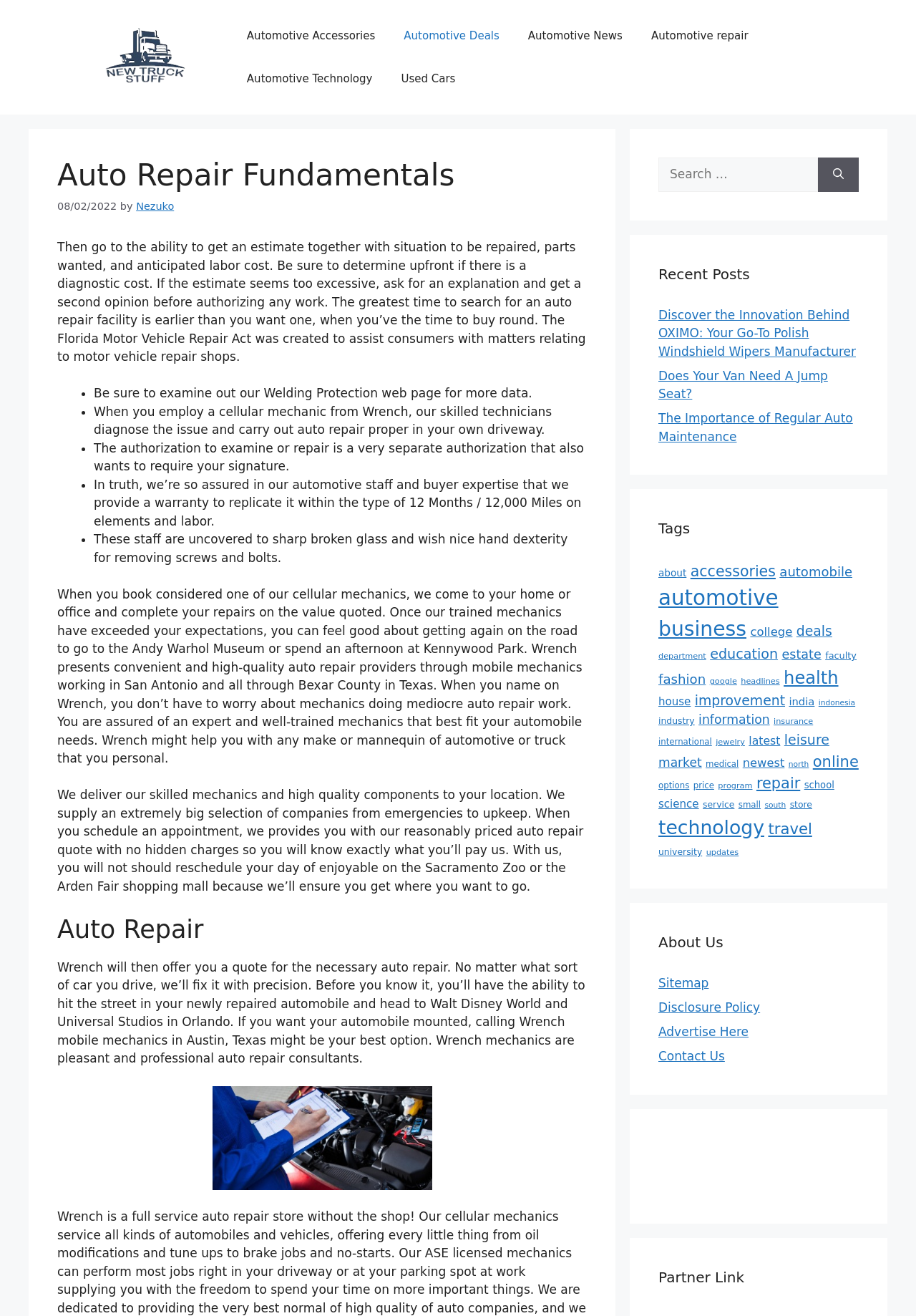Determine the bounding box of the UI component based on this description: "parent_node: Search for: aria-label="Search"". The bounding box coordinates should be four float values between 0 and 1, i.e., [left, top, right, bottom].

[0.893, 0.12, 0.938, 0.146]